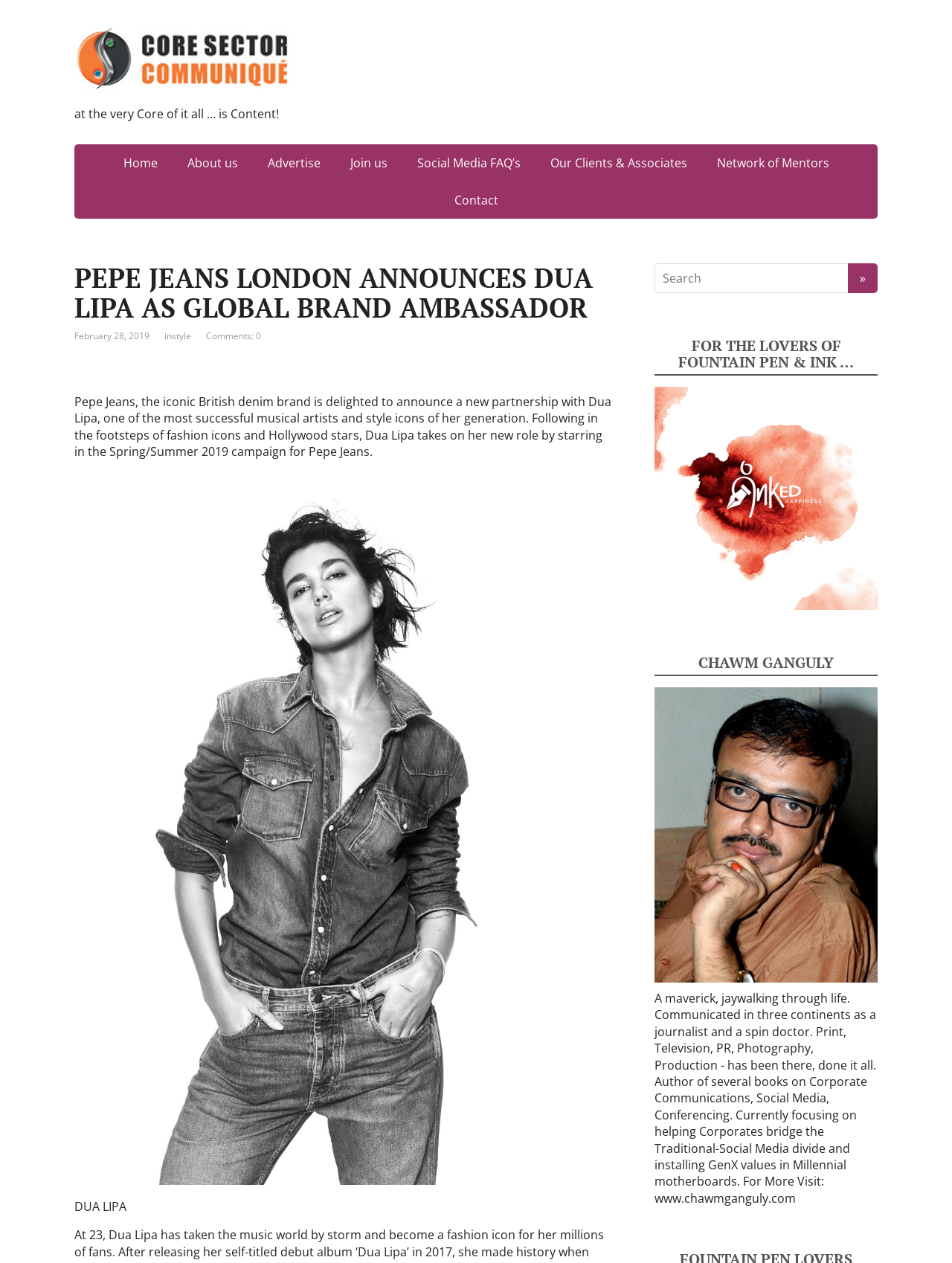What is the title of the article?
Answer the question based on the image using a single word or a brief phrase.

PEPE JEANS LONDON ANNOUNCES DUA LIPA AS GLOBAL BRAND AMBASSADOR